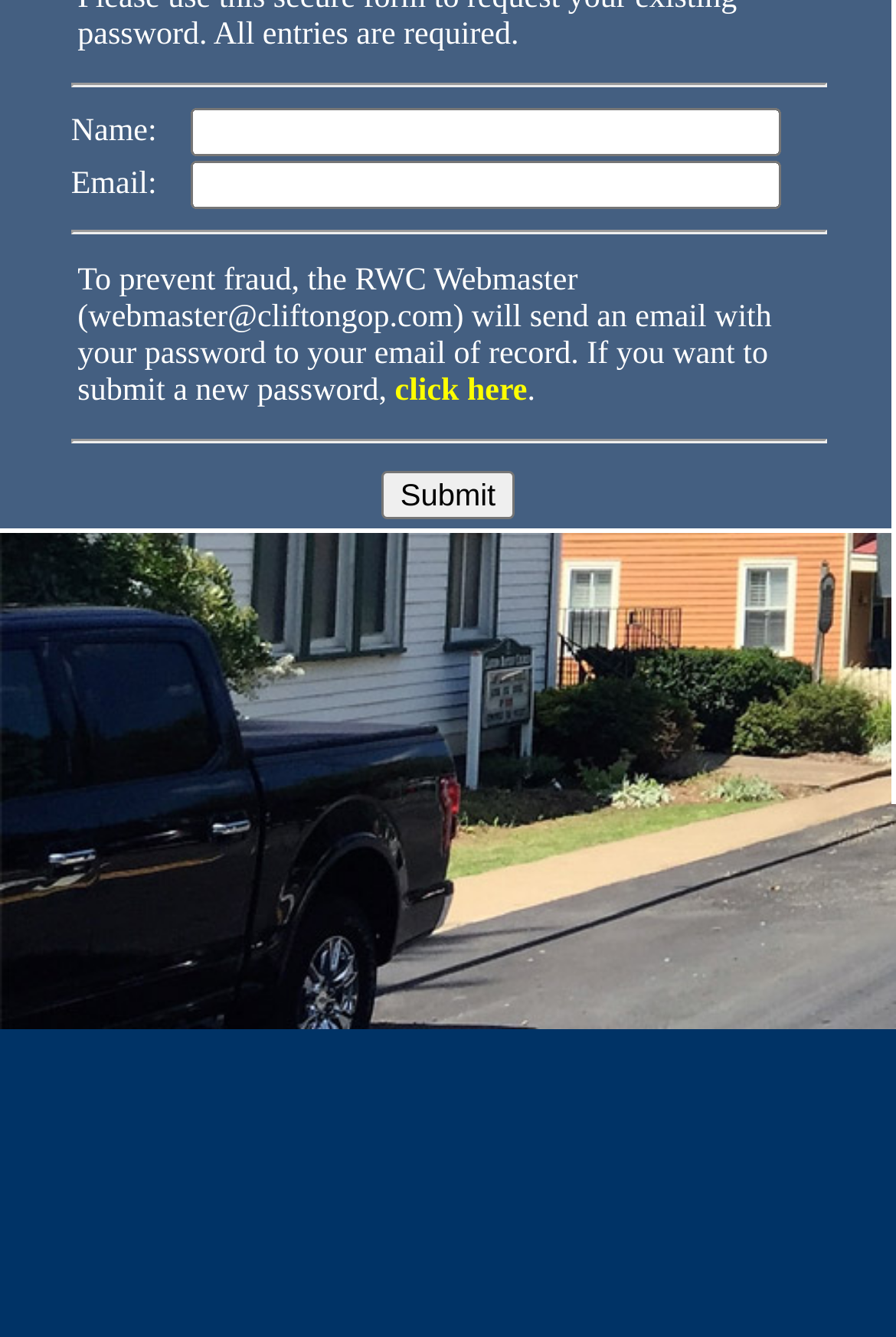Using the provided element description: "click here", identify the bounding box coordinates. The coordinates should be four floats between 0 and 1 in the order [left, top, right, bottom].

[0.441, 0.279, 0.588, 0.305]